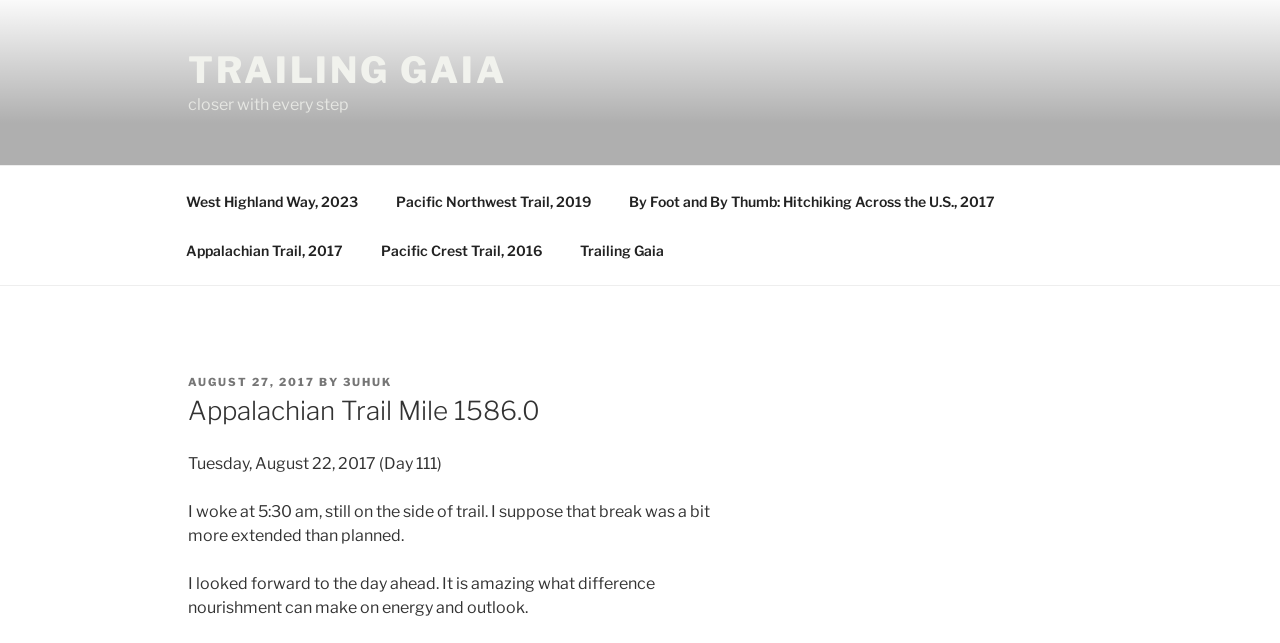What is the author's username?
Based on the screenshot, respond with a single word or phrase.

3UHUK